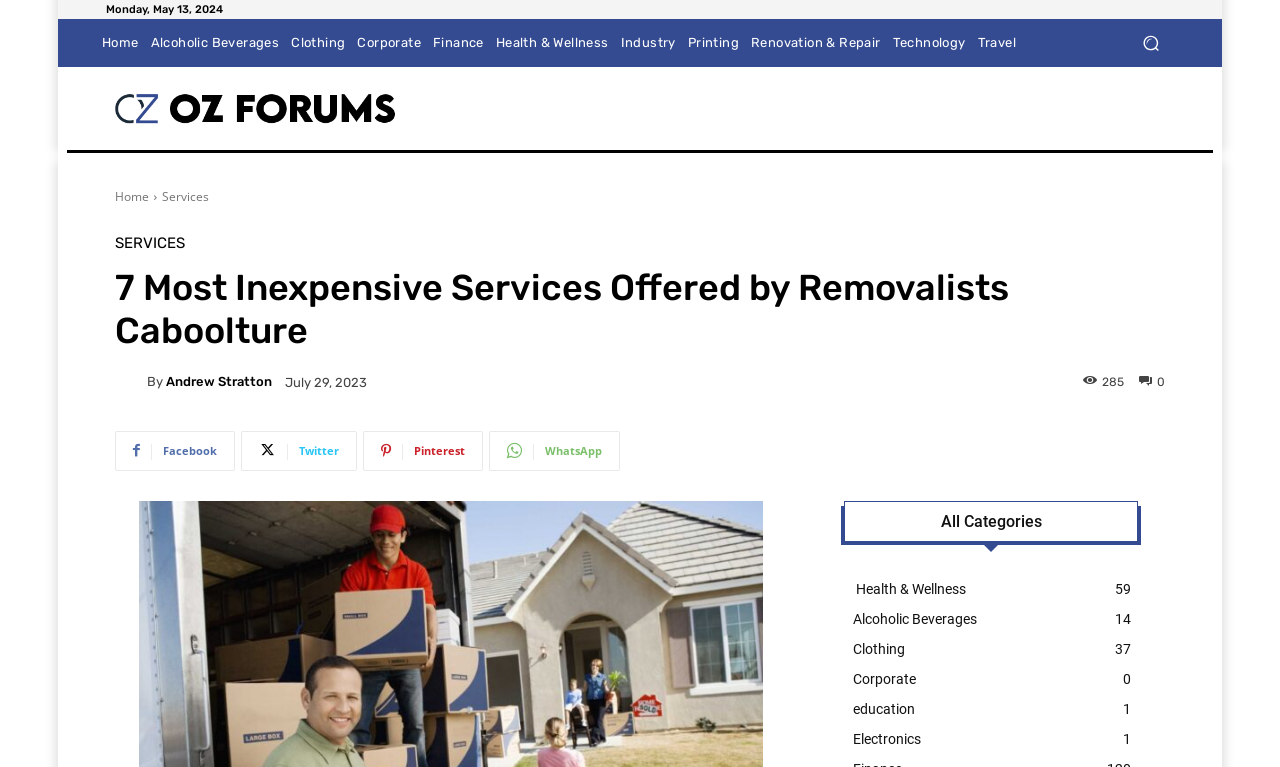Provide a comprehensive description of the webpage.

The webpage appears to be a blog or article page that discusses the 7 most inexpensive services offered by Removalists Caboolture. At the top of the page, there is a date "Monday, May 13, 2024" and a navigation menu with links to various categories such as "Home", "Alcoholic Beverages", "Clothing", and more. 

Below the navigation menu, there is a search button with a magnifying glass icon. To the left of the search button, there is a logo with a link to the homepage. 

The main content of the page starts with a heading that repeats the title "7 Most Inexpensive Services Offered by Removalists Caboolture". Below the heading, there is an author section with a link to the author's profile, "Andrew Stratton", accompanied by a small image of the author. The author section also includes the date "July 29, 2023" and a share button with a count of 285 shares.

On the right side of the page, there are social media links to Facebook, Twitter, Pinterest, and WhatsApp. 

Further down the page, there is a section with a heading "All Categories" followed by a list of links to various categories such as "Health & Wellness", "Alcoholic Beverages", "Clothing", and more, each with a count of the number of items in that category.